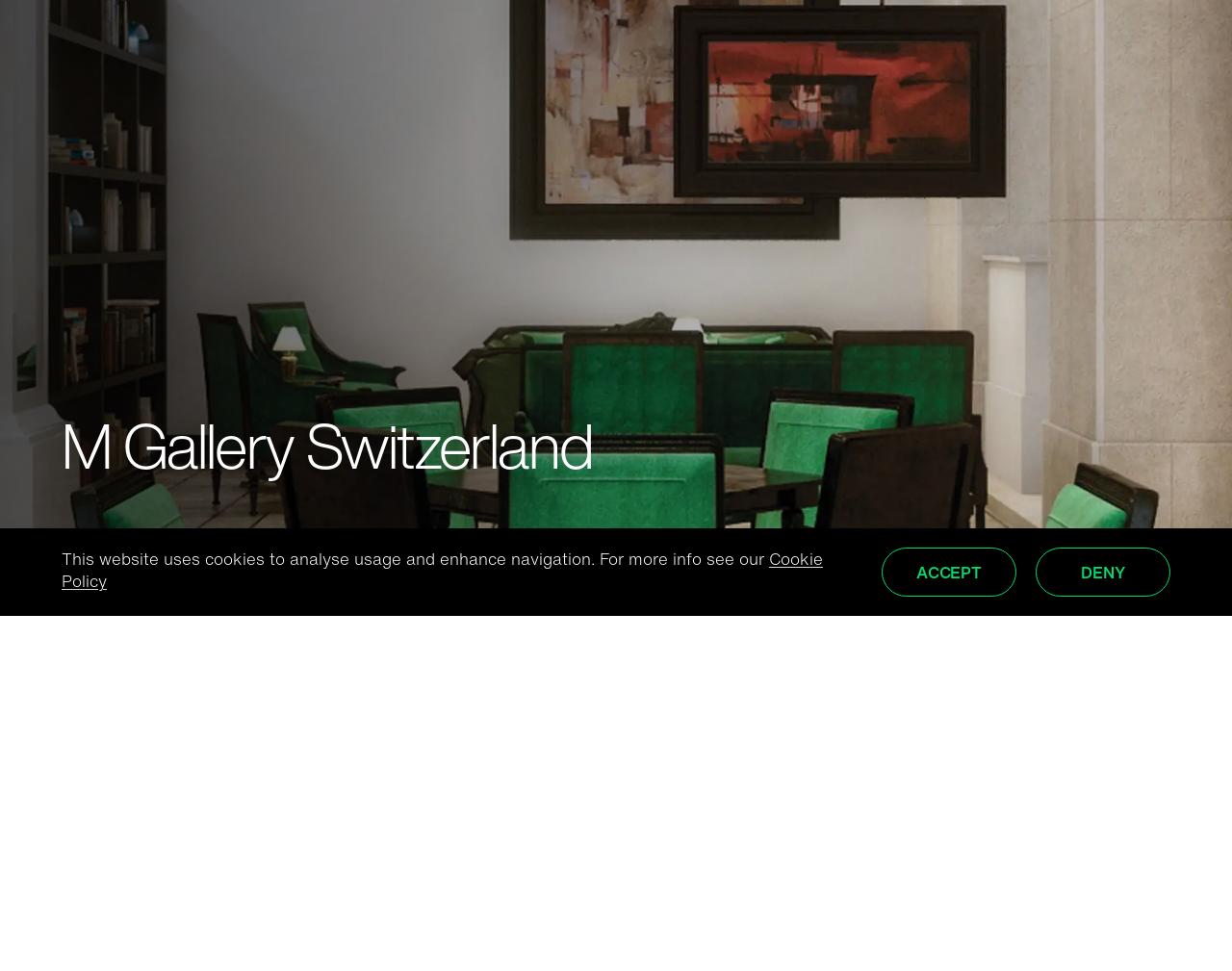Based on the element description, predict the bounding box coordinates (top-left x, top-left y, bottom-right x, bottom-right y) for the UI element in the screenshot: +44 (0) 20 7267 4440

[0.508, 0.308, 0.797, 0.336]